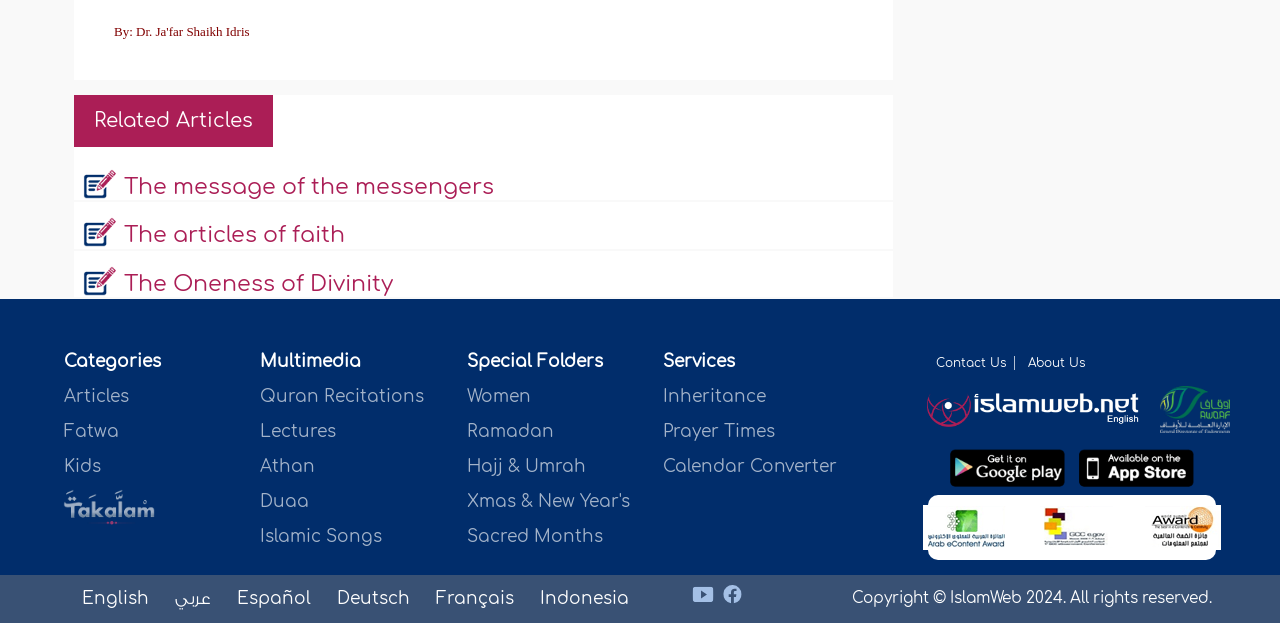Answer the question with a brief word or phrase:
How many languages are available on the webpage?

6